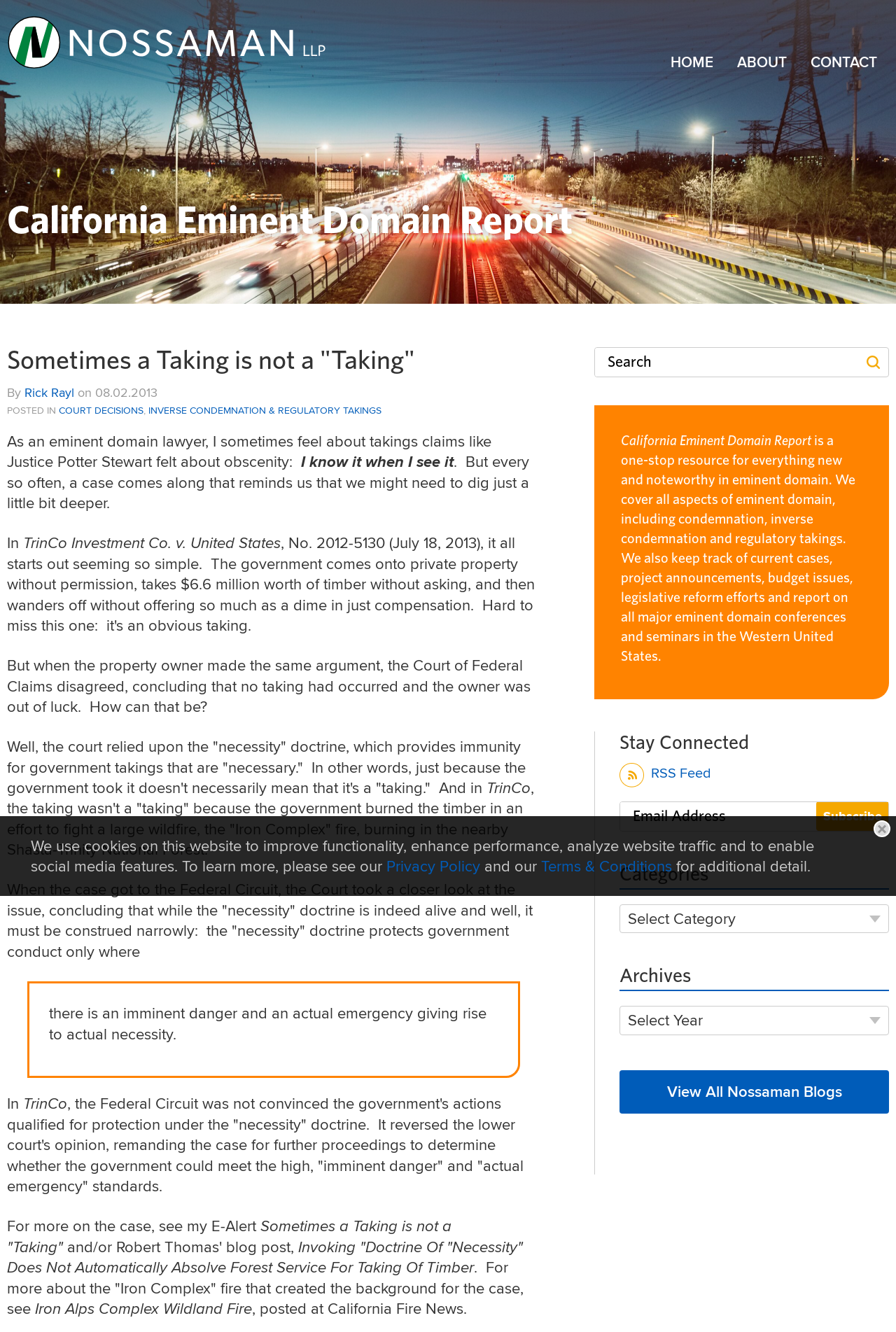What is the topic of the article?
From the screenshot, supply a one-word or short-phrase answer.

Eminent Domain